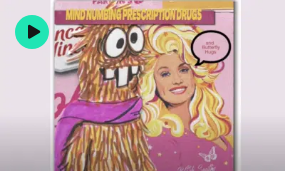What is written in the speech bubble?
Please answer the question as detailed as possible based on the image.

The speech bubble coming from the creature's mouth reads 'and Bubbley Hug', which adds to the humorous and whimsical tone of the illustration.